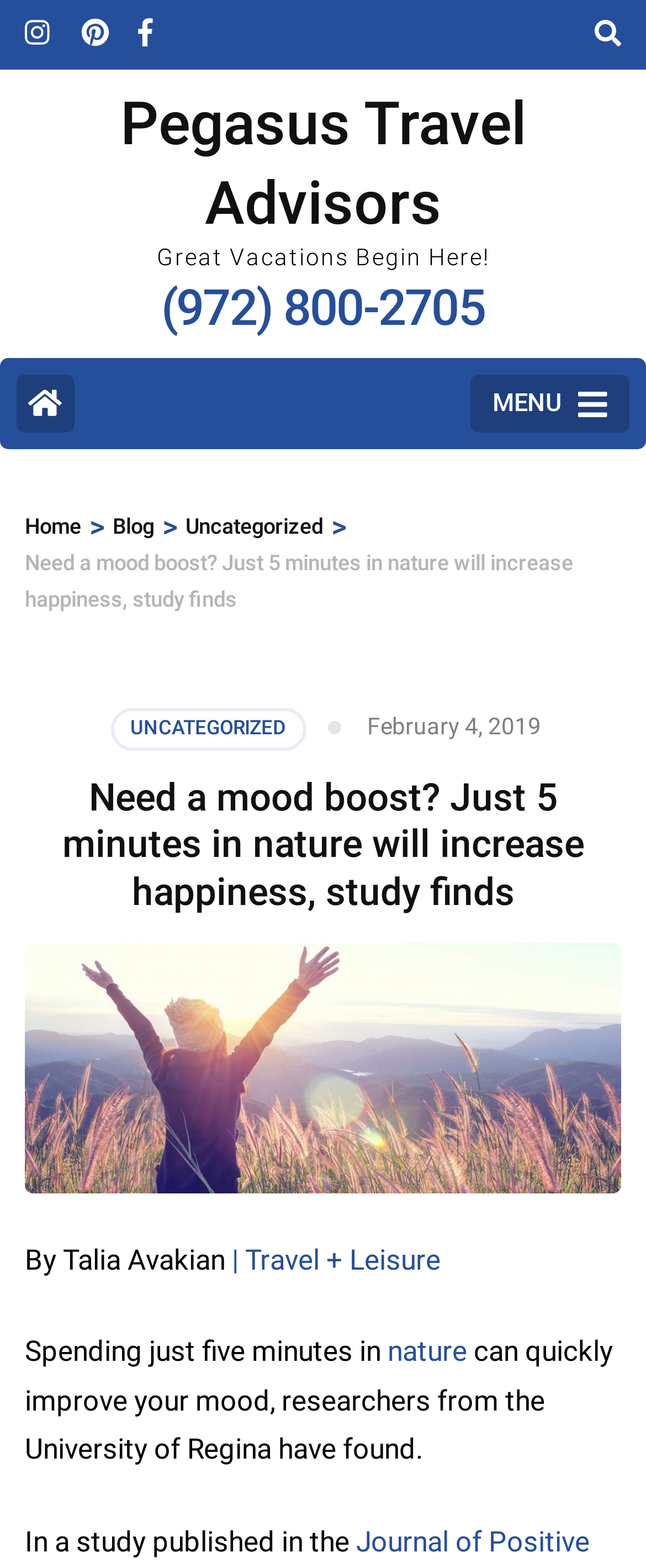Please determine and provide the text content of the webpage's heading.

Need a mood boost? Just 5 minutes in nature will increase happiness, study finds